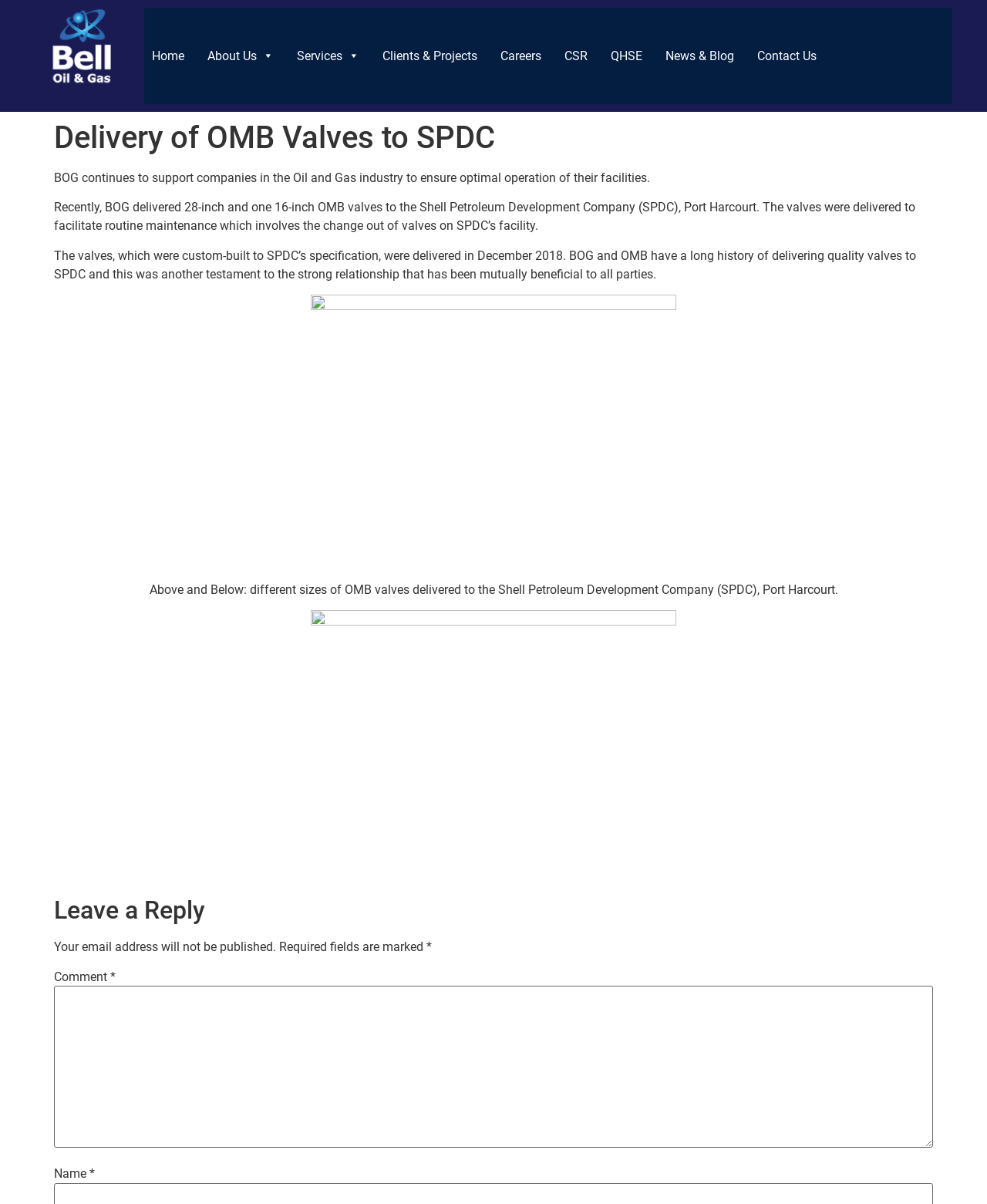Please specify the bounding box coordinates of the clickable region necessary for completing the following instruction: "Click the Contact Us link". The coordinates must consist of four float numbers between 0 and 1, i.e., [left, top, right, bottom].

[0.76, 0.006, 0.835, 0.086]